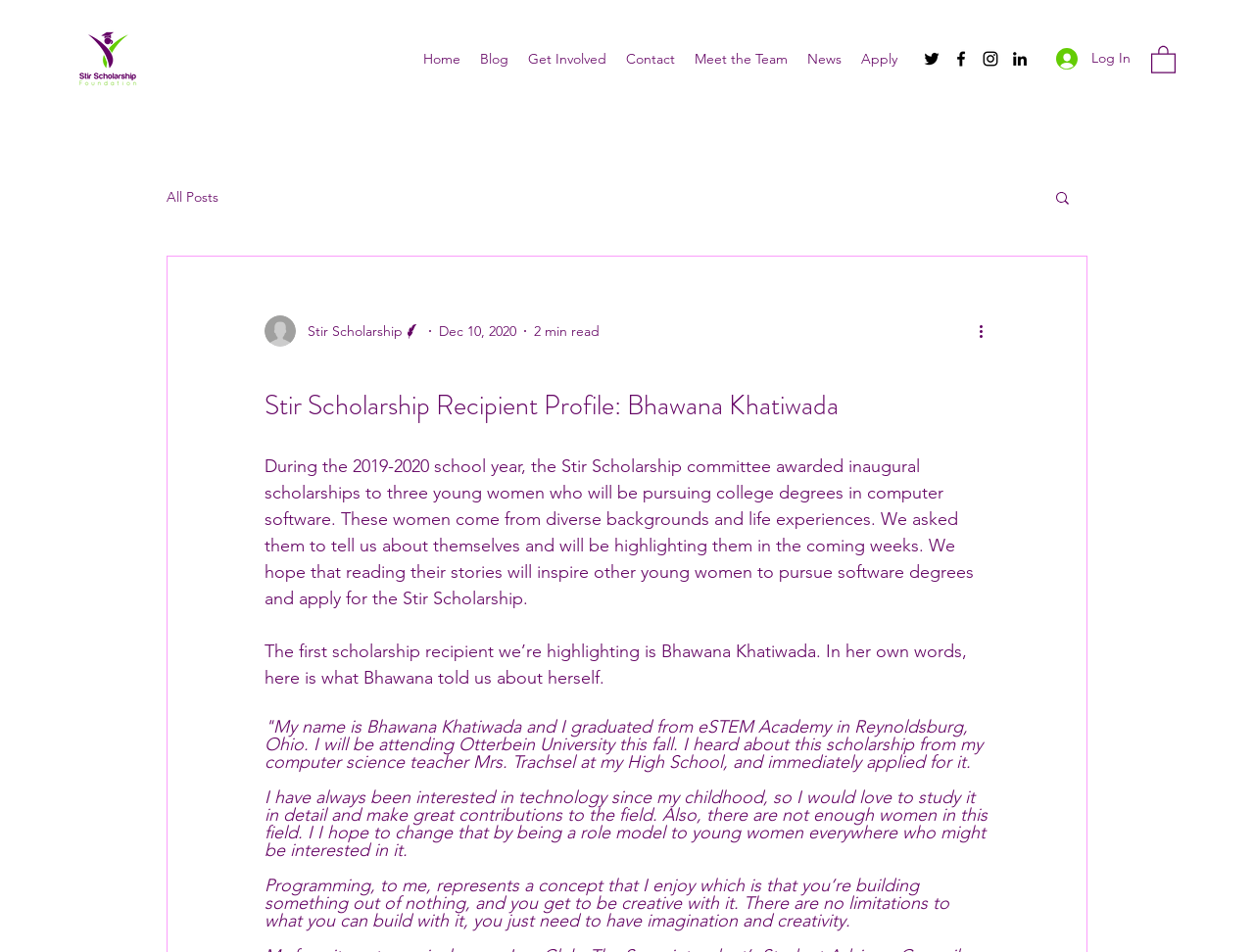Kindly provide the bounding box coordinates of the section you need to click on to fulfill the given instruction: "Click the 'Log In' button".

[0.831, 0.043, 0.912, 0.081]